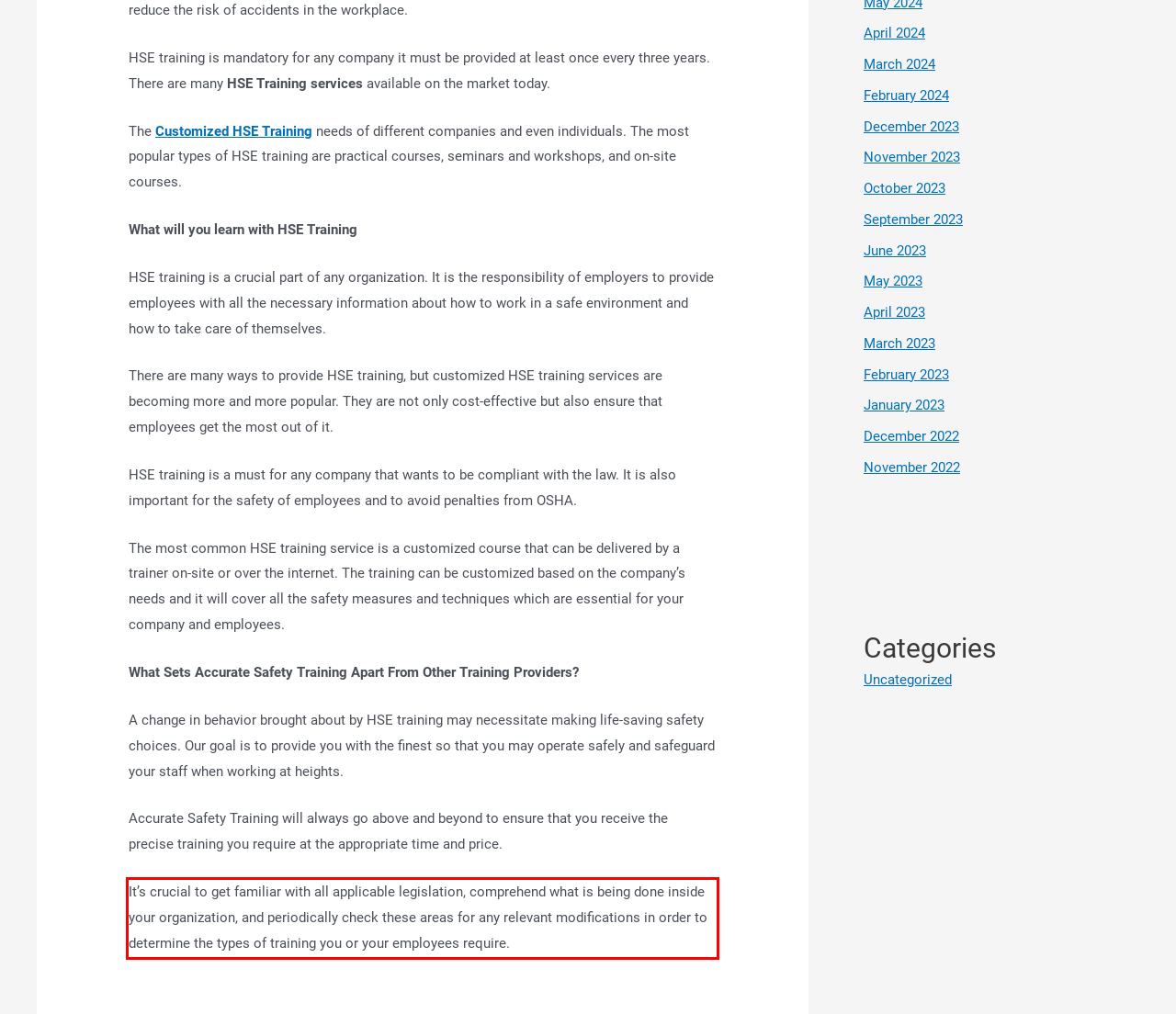You are provided with a screenshot of a webpage featuring a red rectangle bounding box. Extract the text content within this red bounding box using OCR.

It’s crucial to get familiar with all applicable legislation, comprehend what is being done inside your organization, and periodically check these areas for any relevant modifications in order to determine the types of training you or your employees require.